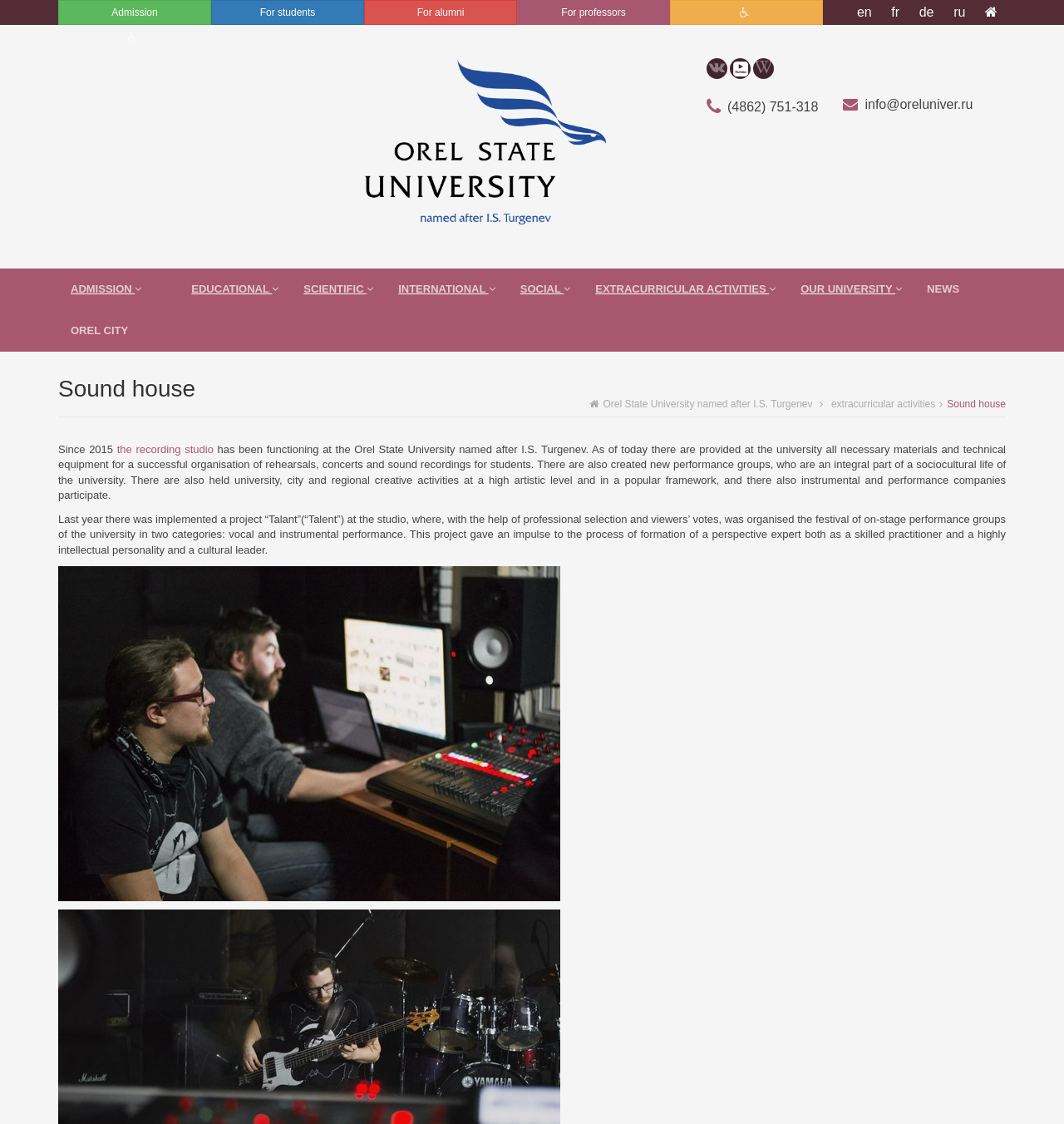What is the purpose of the sound house?
Respond to the question with a single word or phrase according to the image.

Recording studio